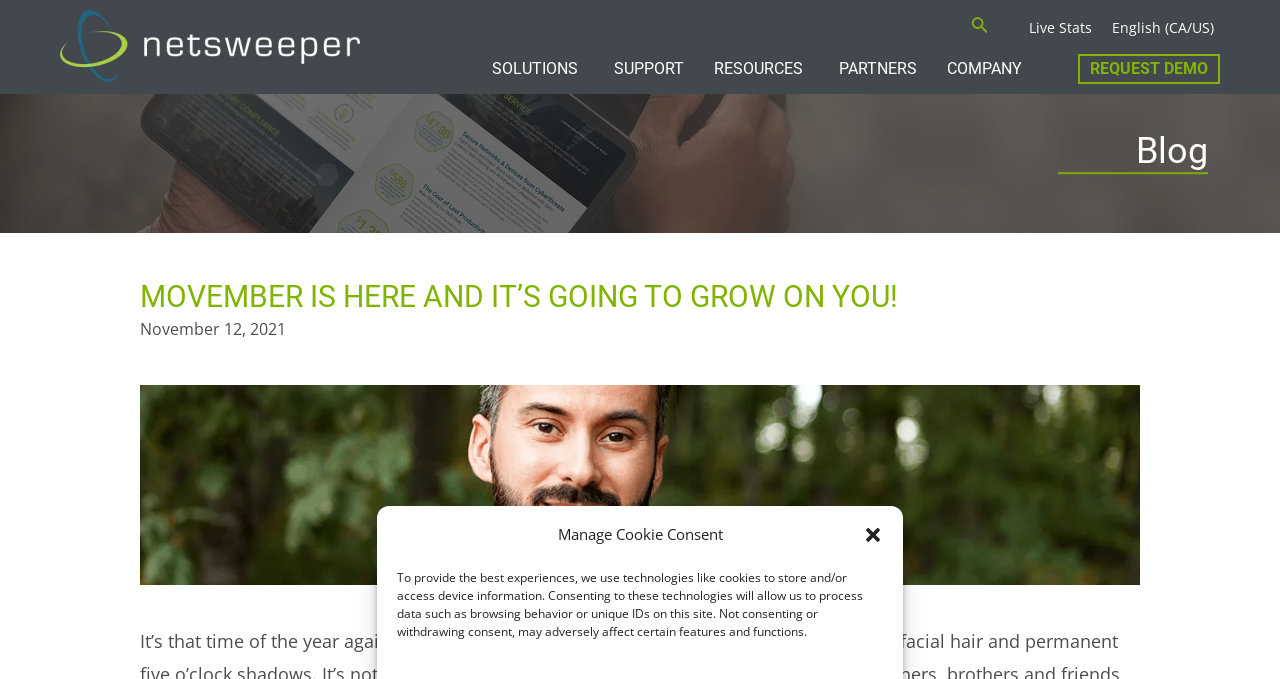Identify the bounding box coordinates for the region to click in order to carry out this instruction: "click the close dialog button". Provide the coordinates using four float numbers between 0 and 1, formatted as [left, top, right, bottom].

[0.674, 0.773, 0.69, 0.802]